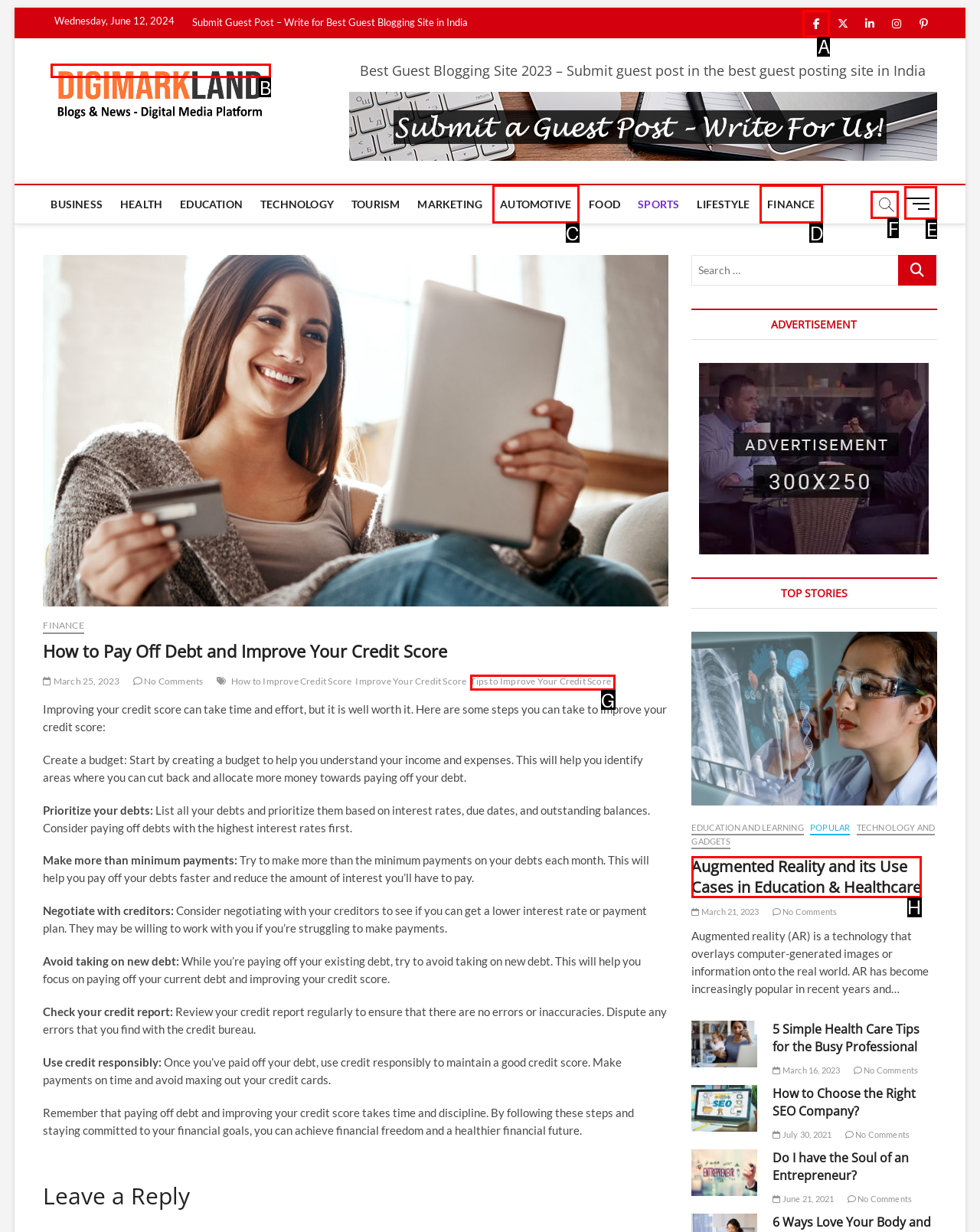Select the HTML element that matches the description: Indoor Air Quality. Provide the letter of the chosen option as your answer.

None